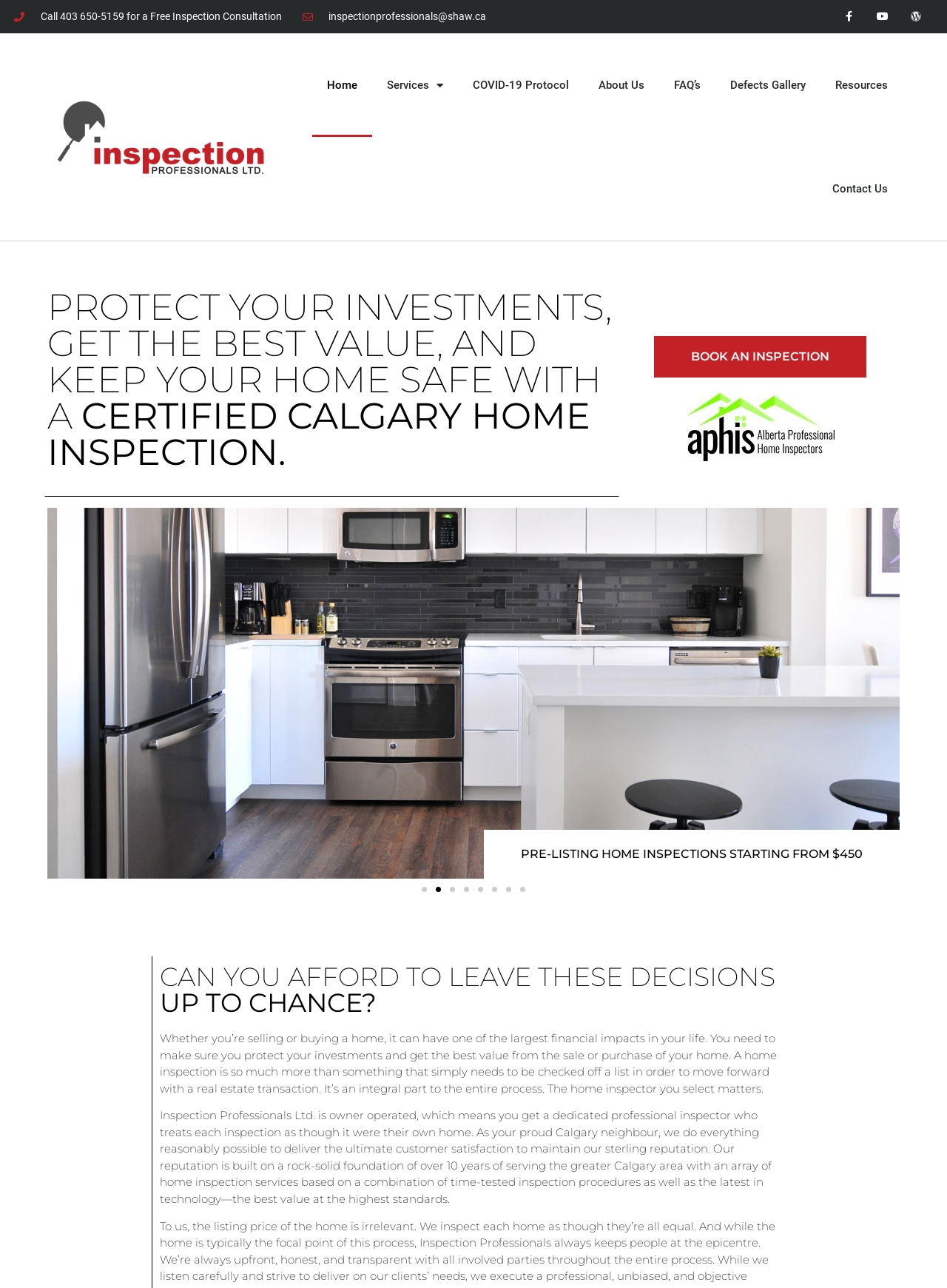How many links are there in the navigation menu?
Please answer using one word or phrase, based on the screenshot.

9